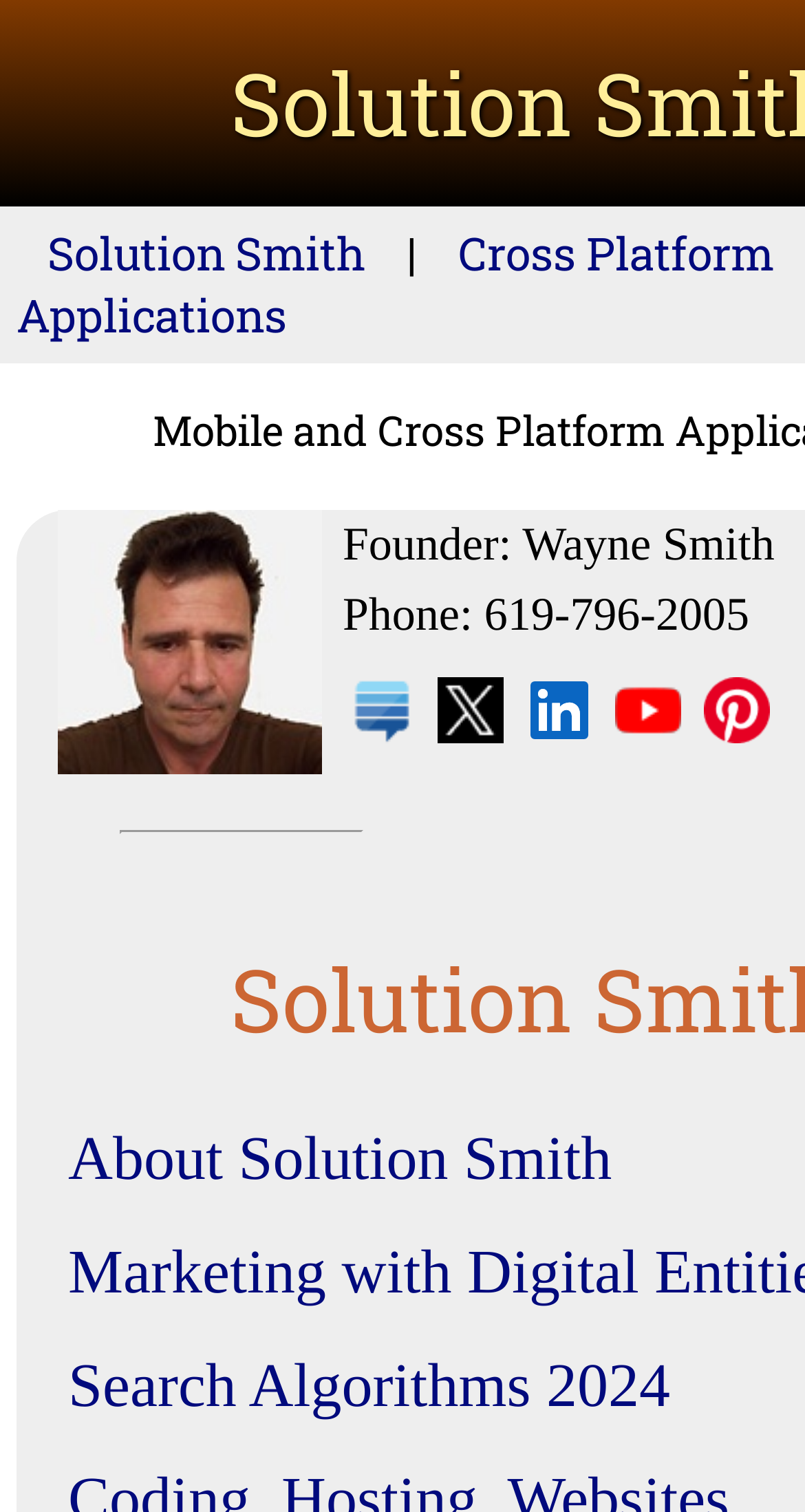Please specify the bounding box coordinates for the clickable region that will help you carry out the instruction: "visit Solution Smith's homepage".

[0.059, 0.147, 0.454, 0.187]